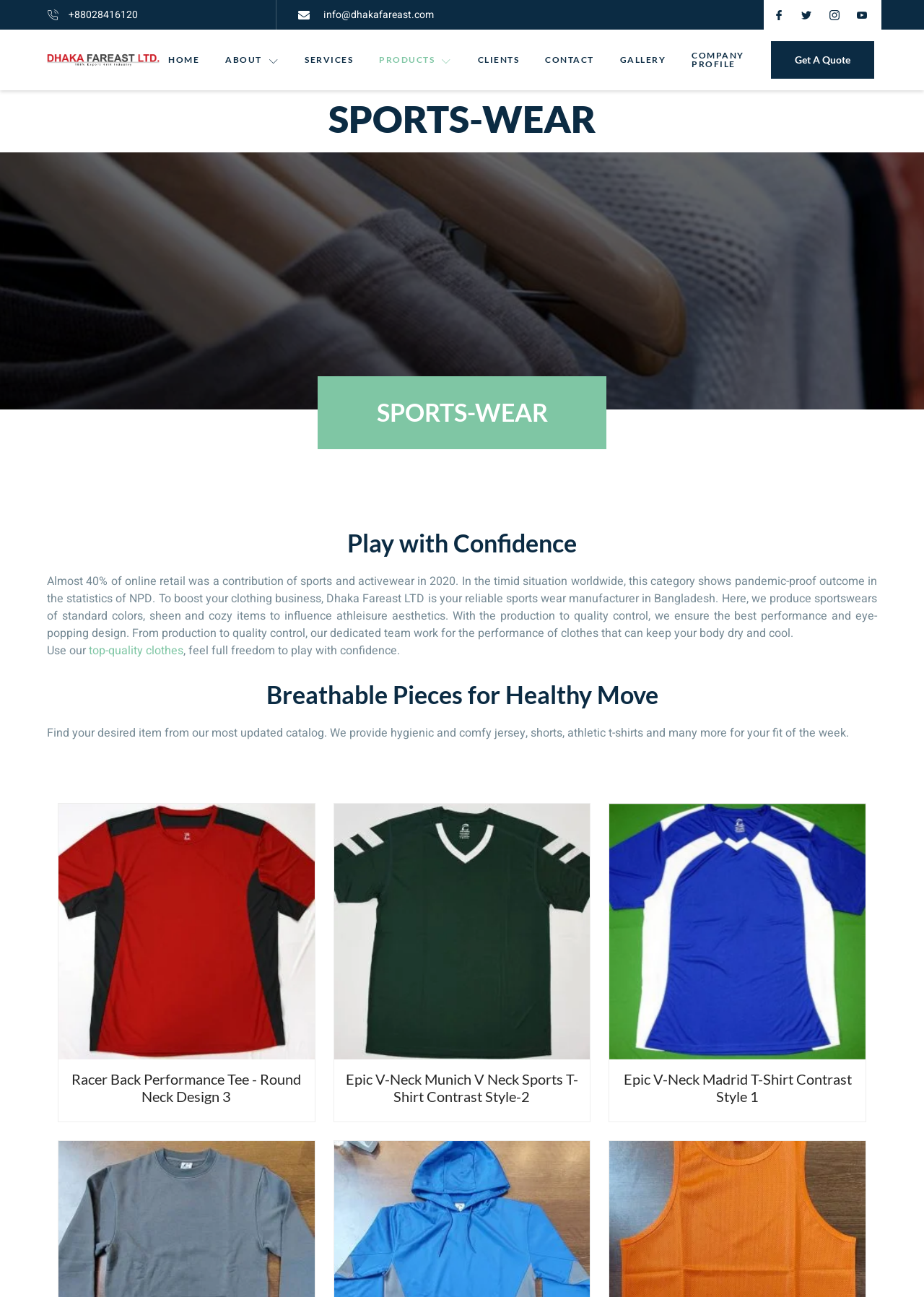Please examine the image and provide a detailed answer to the question: What is the company name mentioned on the webpage?

I found the company name 'Dhaka Fareast Ltd.' by looking at the link element with the text 'Dhaka Fareast Ltd.' which is also accompanied by an image with the same description.